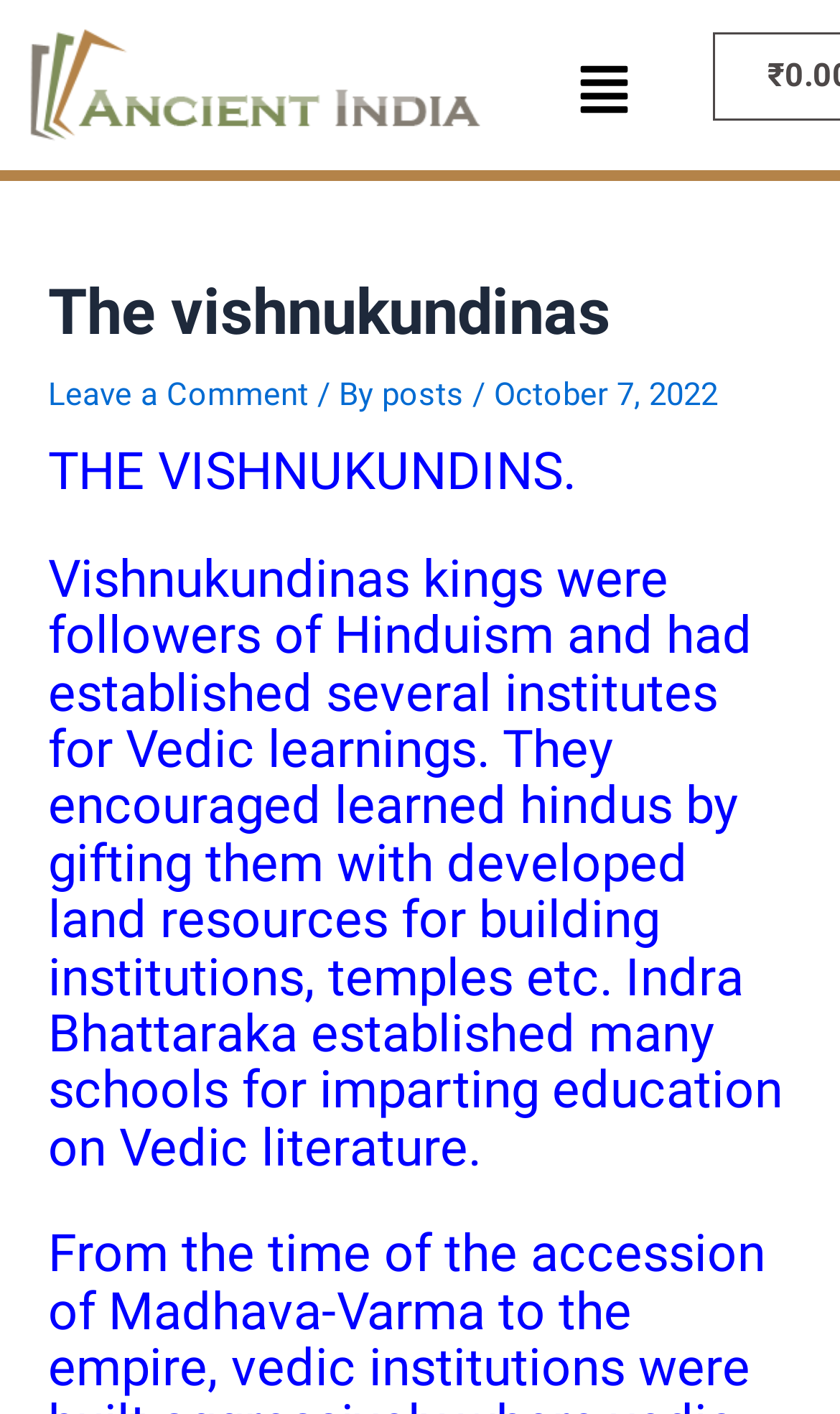Who established many schools for imparting education on Vedic literature?
Based on the image content, provide your answer in one word or a short phrase.

Indra Bhattaraka